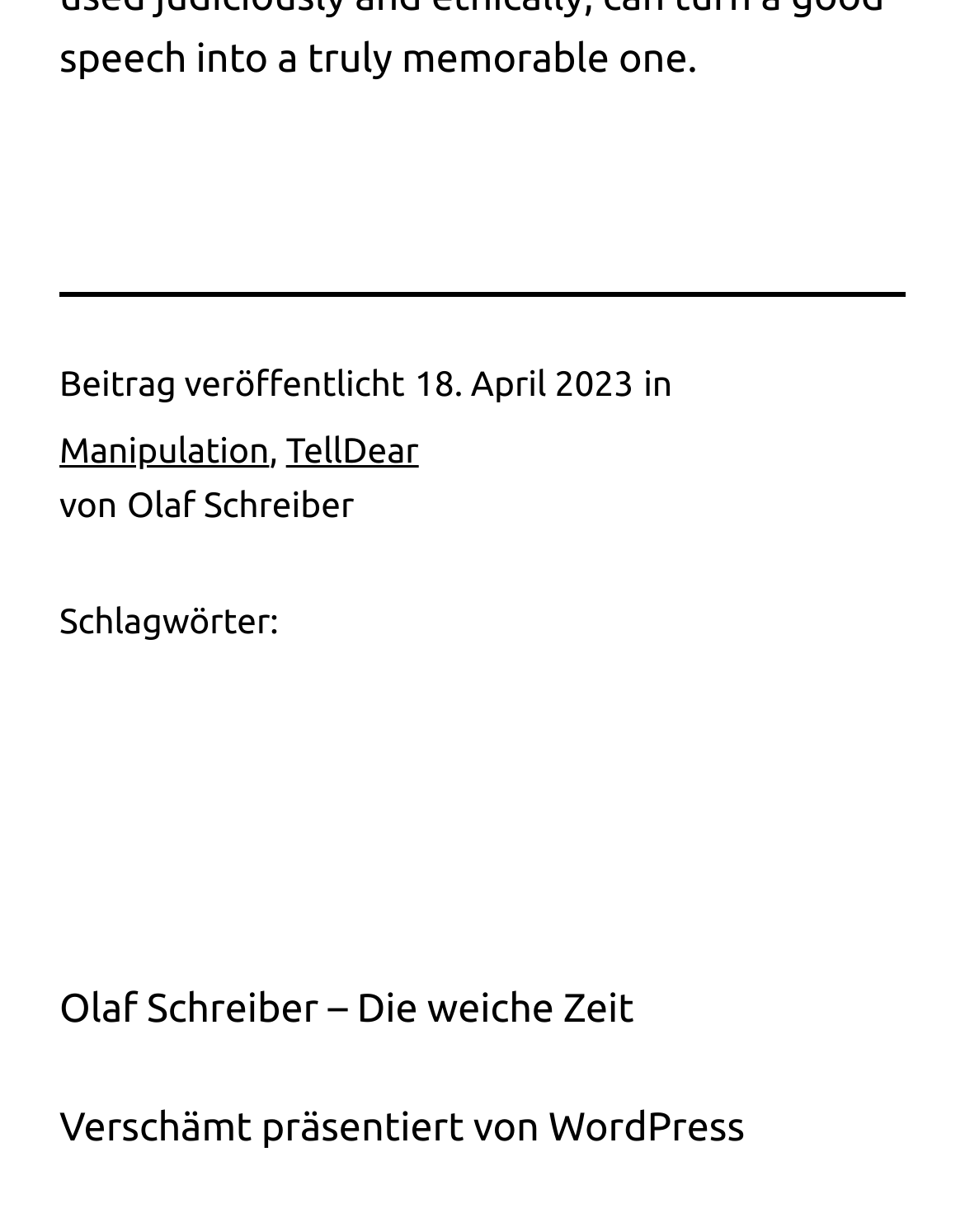Bounding box coordinates should be in the format (top-left x, top-left y, bottom-right x, bottom-right y) and all values should be floating point numbers between 0 and 1. Determine the bounding box coordinate for the UI element described as: Education

None